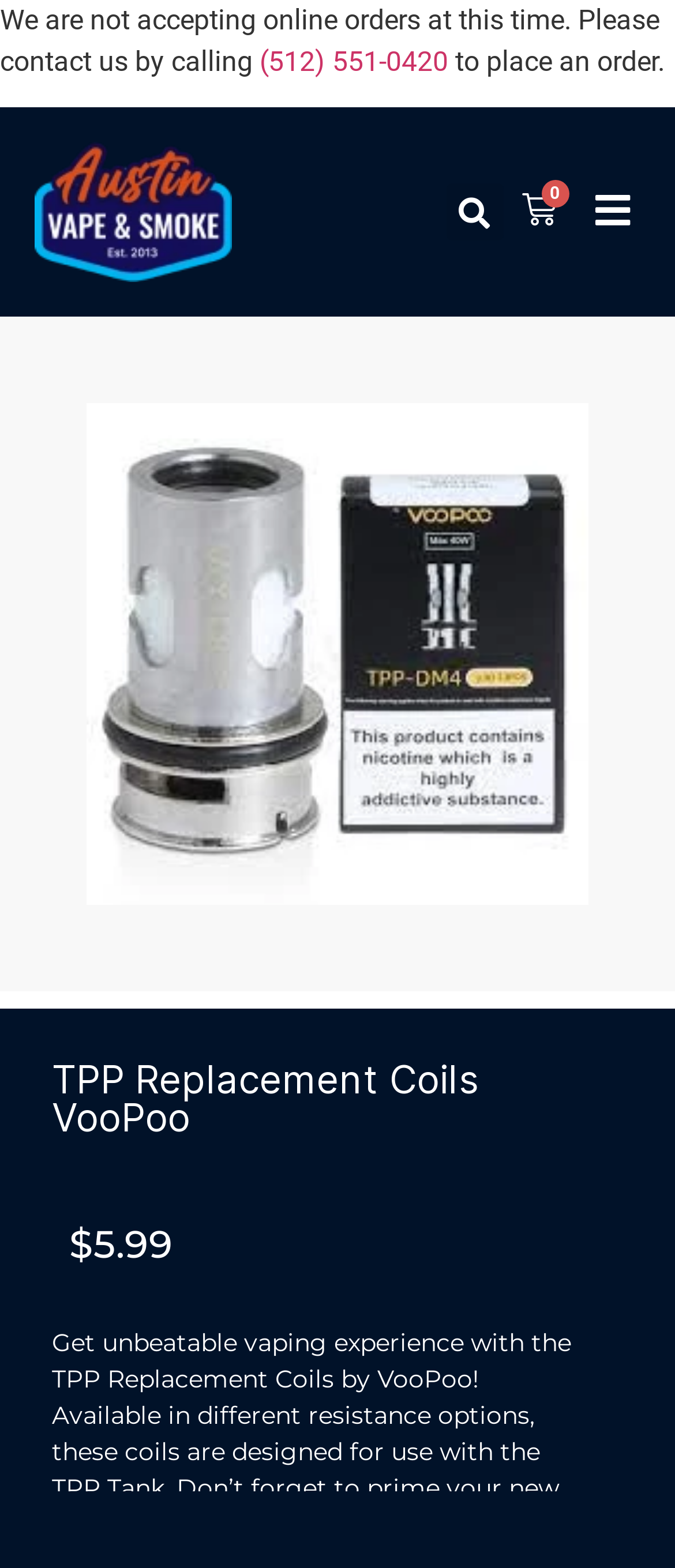Identify the bounding box coordinates of the area you need to click to perform the following instruction: "Register".

[0.345, 0.535, 0.655, 0.58]